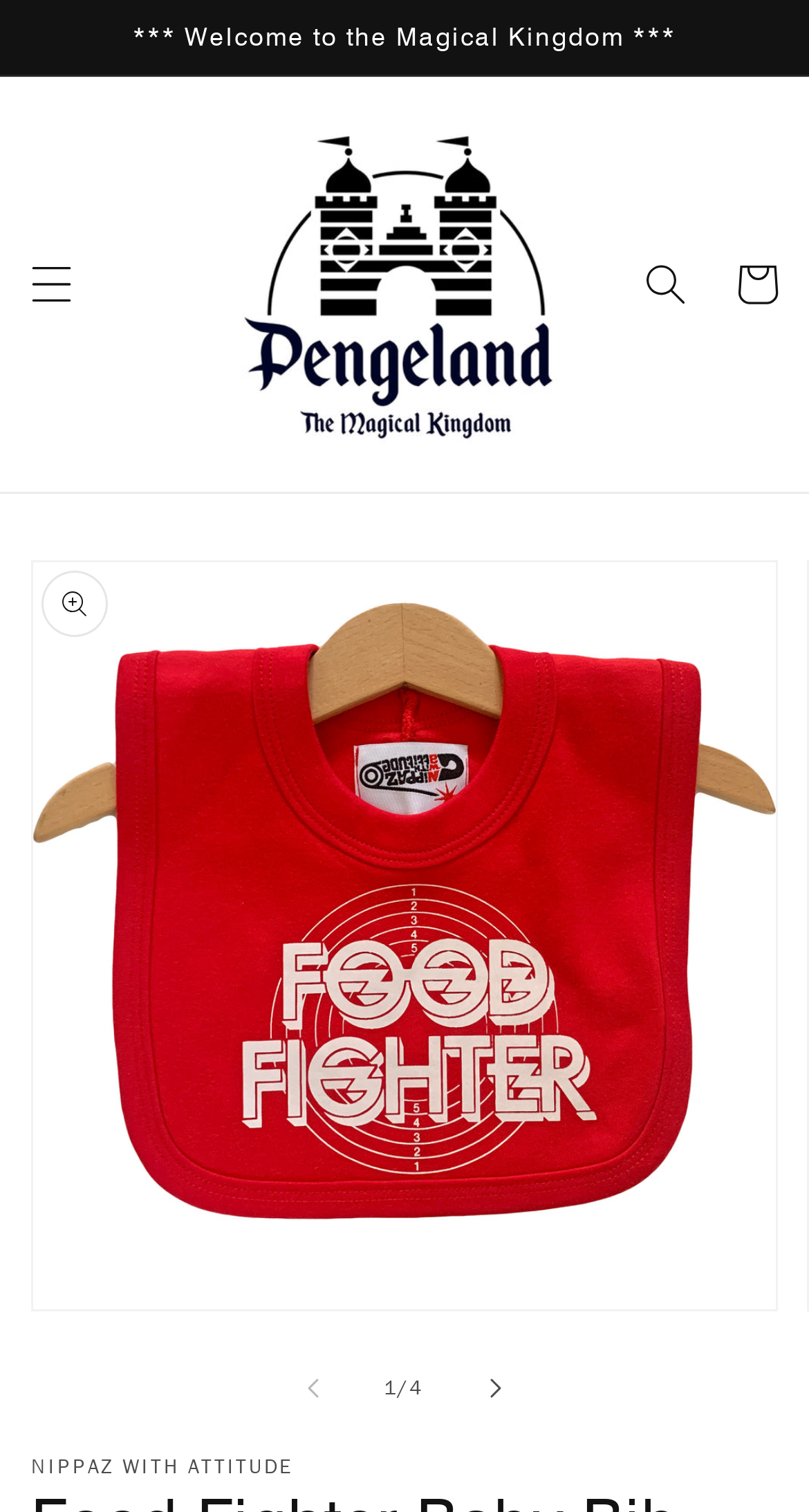Is the slide left button enabled?
Look at the image and respond to the question as thoroughly as possible.

I determined that the slide left button is disabled by looking at the button element with the text 'Slide left' which has the property 'disabled' set to 'True'.